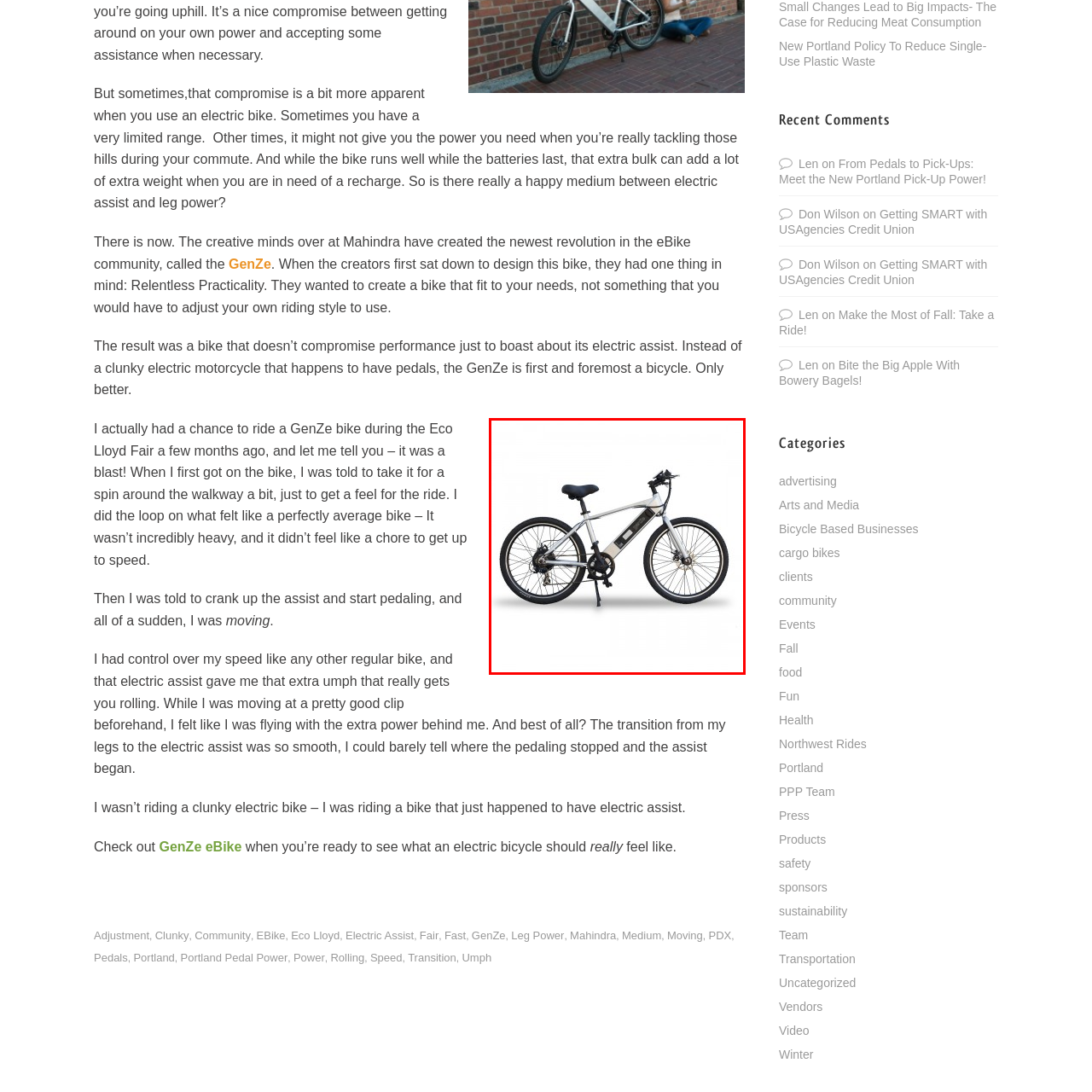What type of brakes does the GenZe have?
Carefully scrutinize the image inside the red bounding box and generate a comprehensive answer, drawing from the visual content.

According to the caption, the GenZe is 'equipped with robust tires and disc brakes', which suggests that the bike has disc brakes for reliable stopping power.